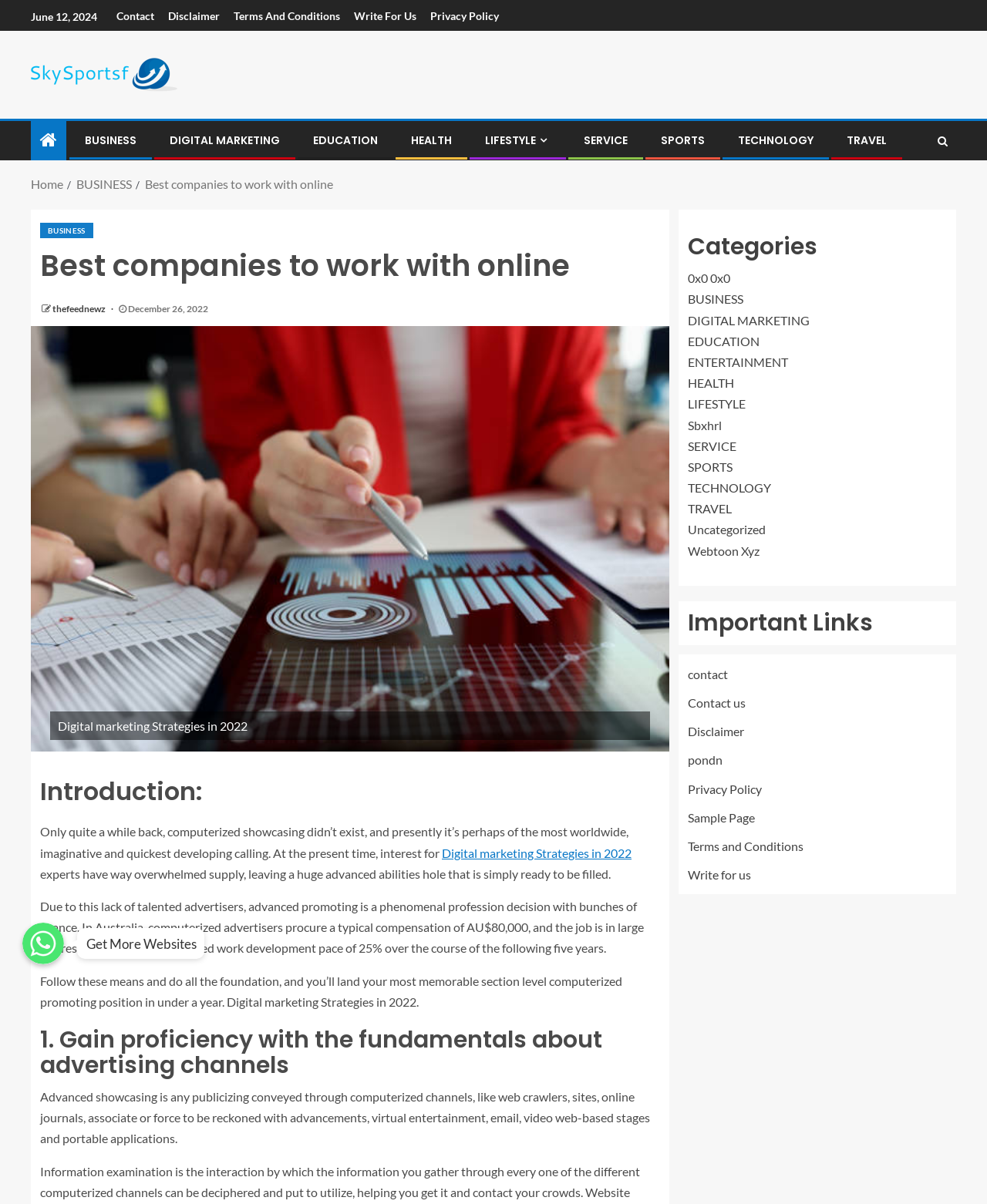Identify the bounding box coordinates of the clickable region required to complete the instruction: "Click on the 'Contact' link". The coordinates should be given as four float numbers within the range of 0 and 1, i.e., [left, top, right, bottom].

[0.118, 0.008, 0.156, 0.019]